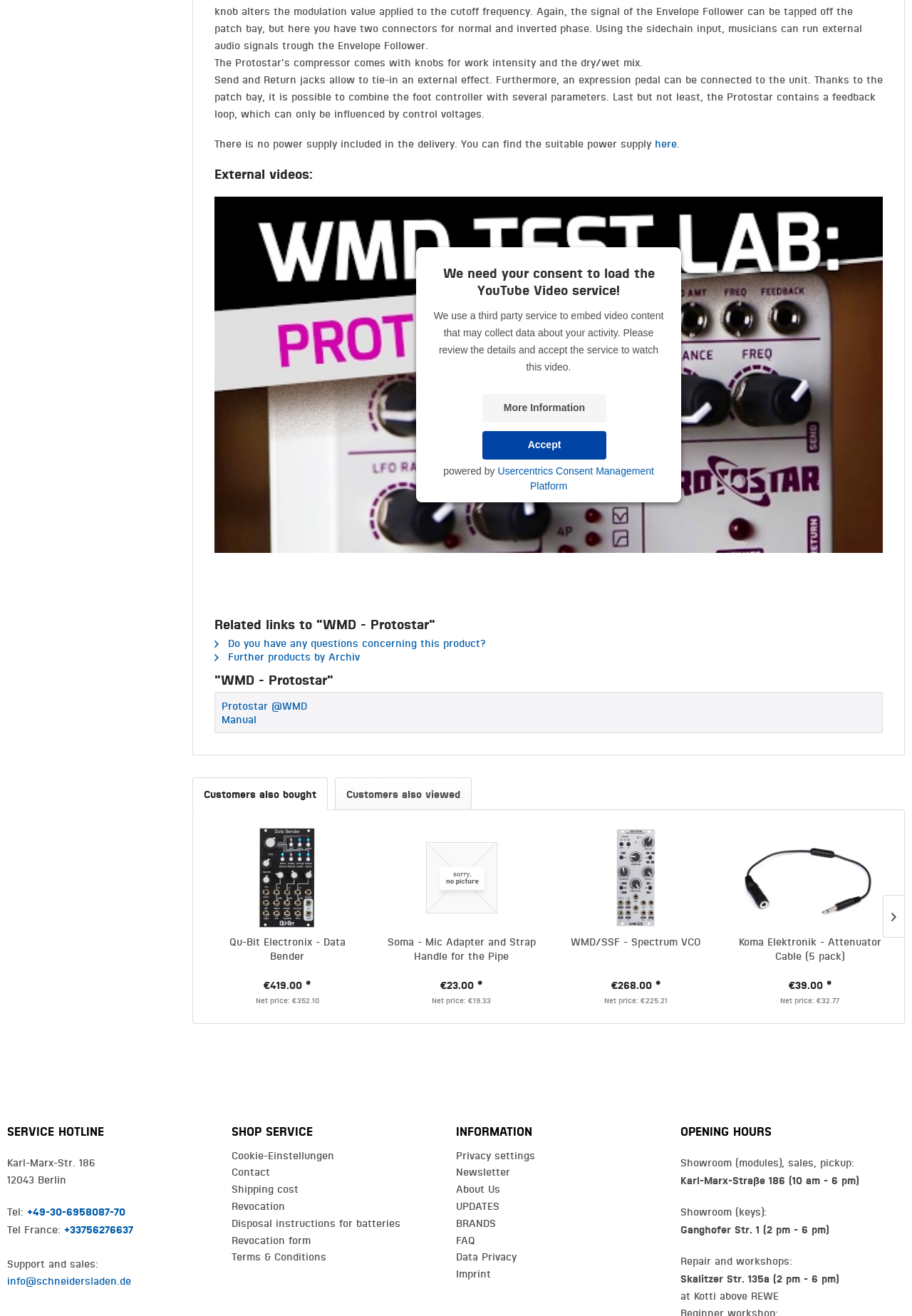What is the price of the Qu-Bit Electronix - Data Bender?
Using the visual information, reply with a single word or short phrase.

€419.00